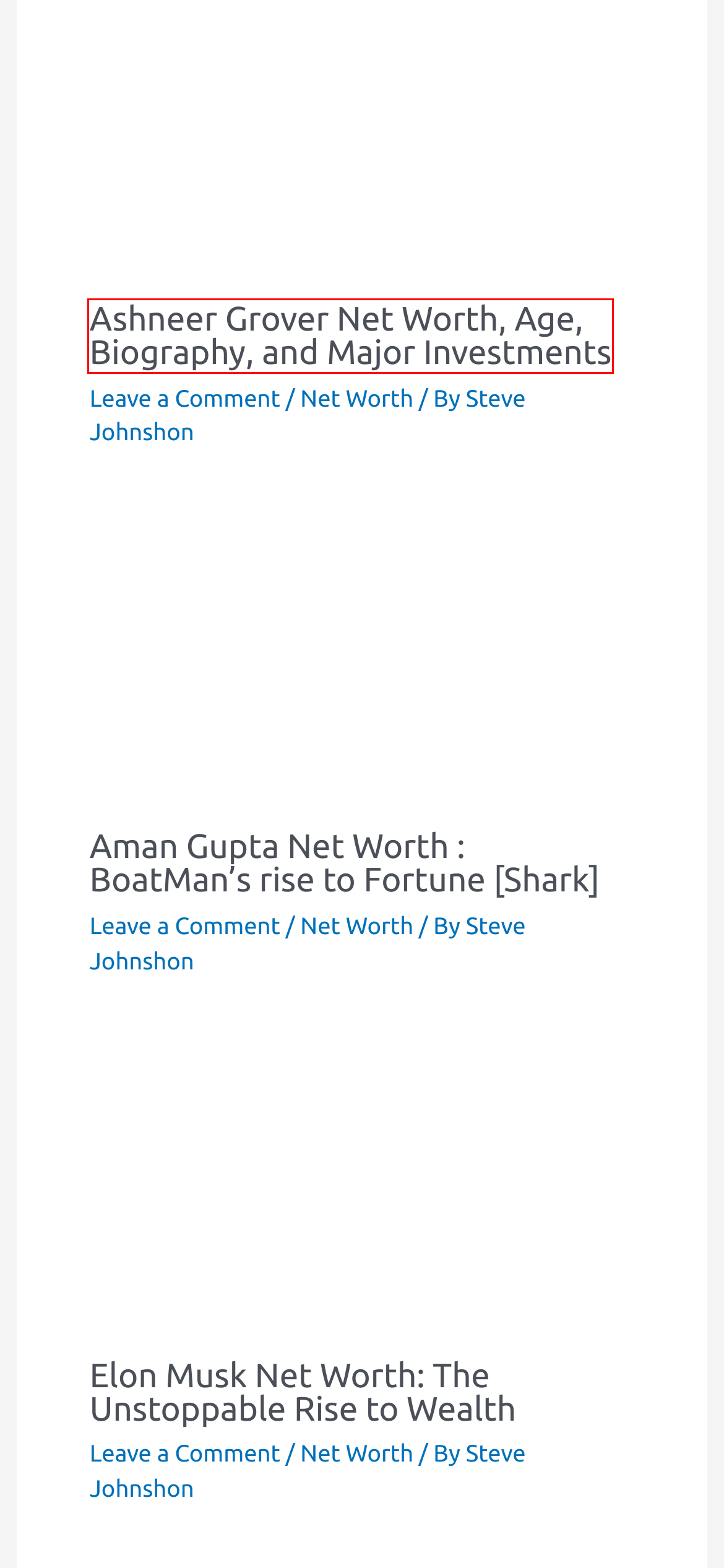Observe the webpage screenshot and focus on the red bounding box surrounding a UI element. Choose the most appropriate webpage description that corresponds to the new webpage after clicking the element in the bounding box. Here are the candidates:
A. Privacy Policy
B. Aman Gupta Net Worth : BoatMan's Rise To Fortune [Shark]
C. Steve Johnshon | Daily Craze Life
D. Ashneer Grover Net Worth, Age, Biography, And Major Investments
E. Elon Musk Net Worth: The Unstoppable Rise To Wealth 2024
F. Bob Dylan Net Worth, Age, Biography, And Personal Life
G. Net Worth – Daily Craze Life
H. Entrepreneurs – Daily Craze Life

D